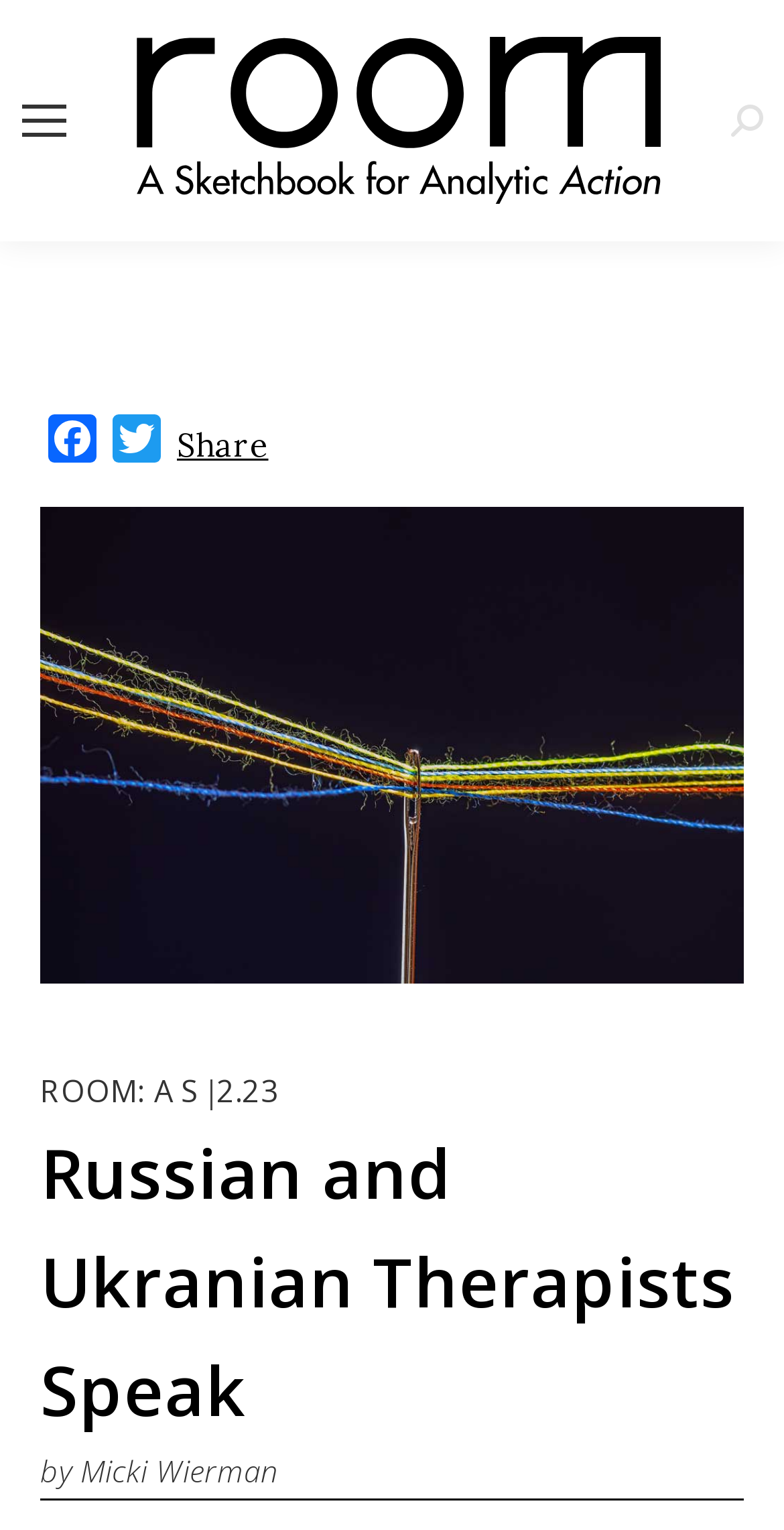How many links are there in the top navigation bar?
Answer the question with just one word or phrase using the image.

2